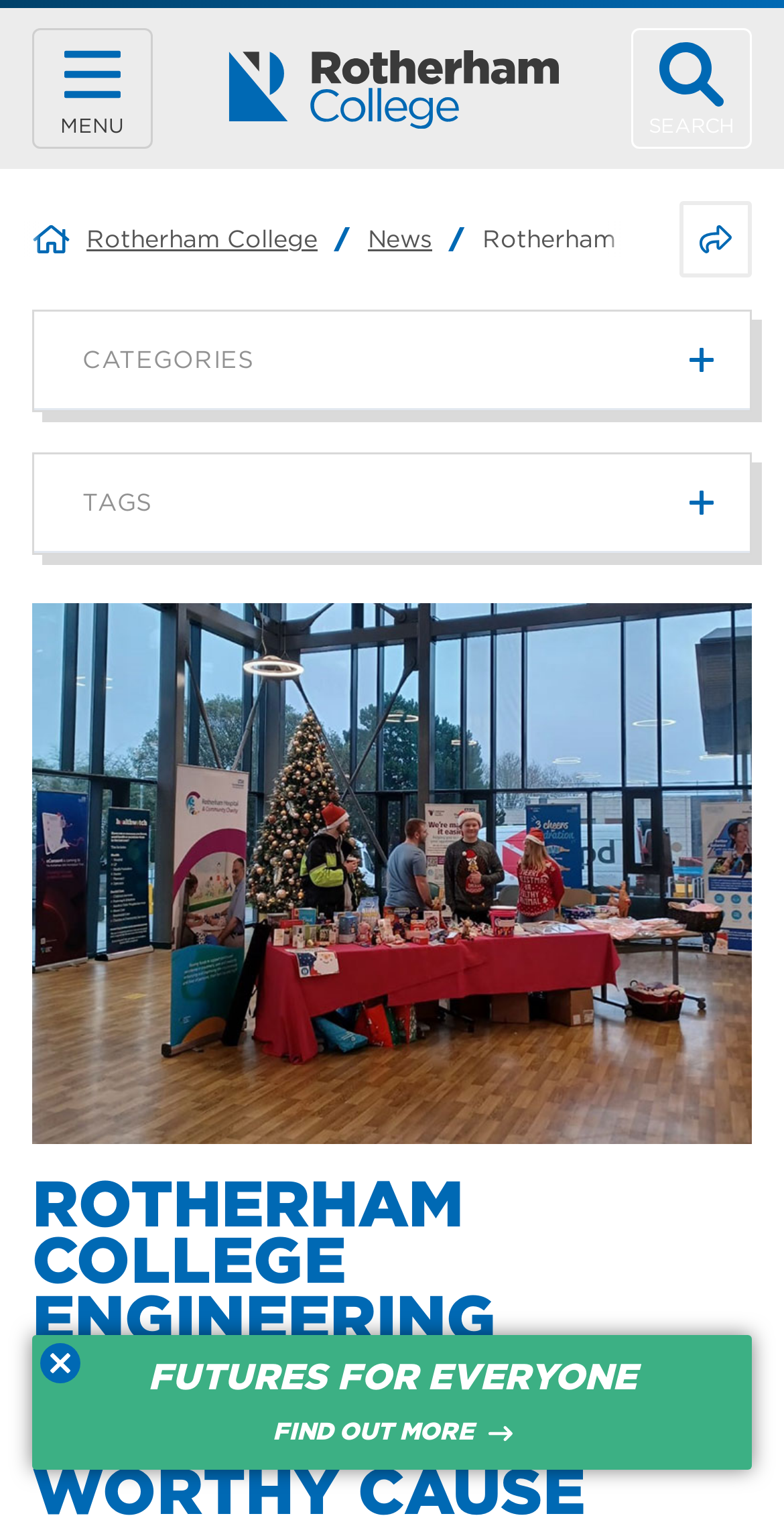Could you find the bounding box coordinates of the clickable area to complete this instruction: "Search for something"?

[0.805, 0.019, 0.959, 0.098]